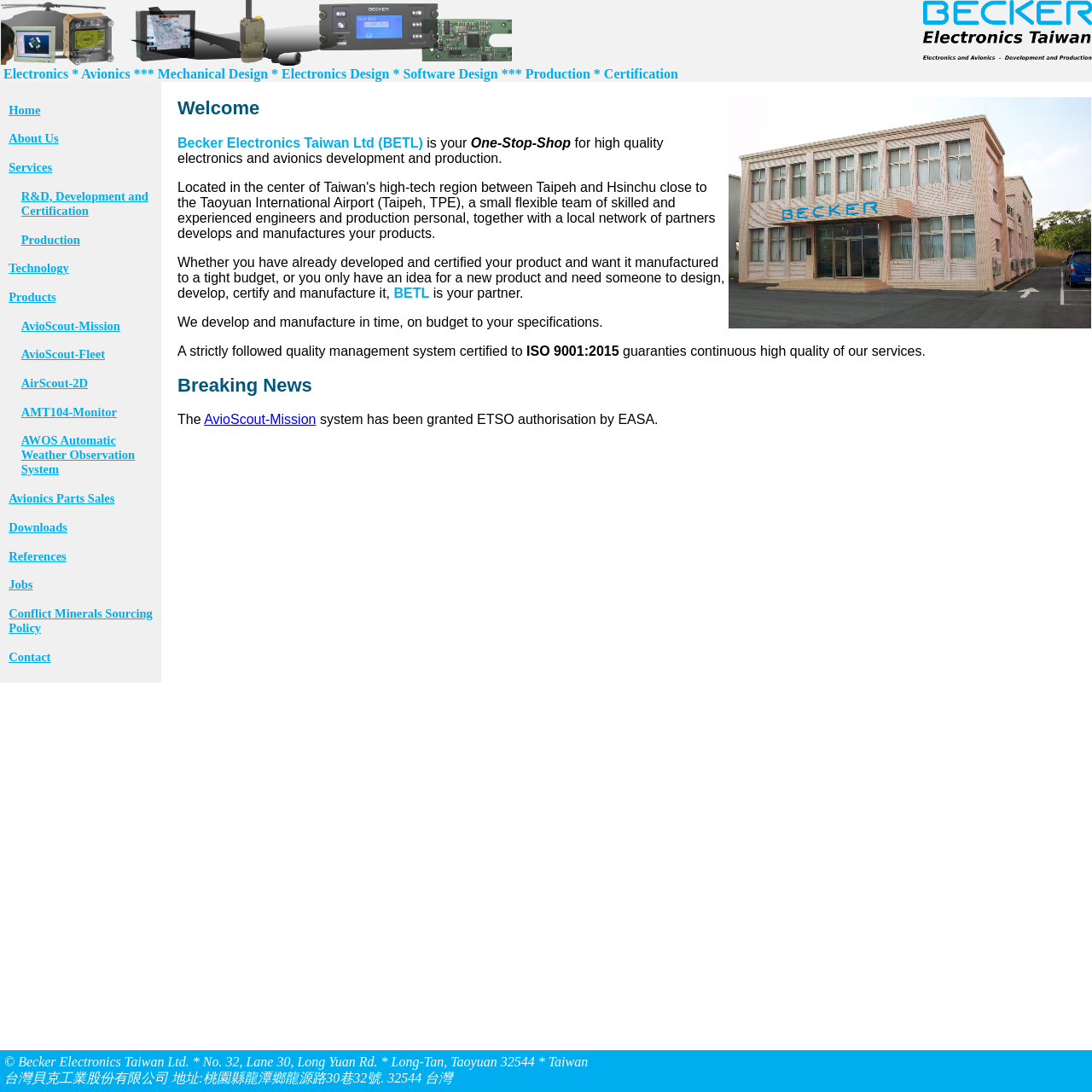Locate the bounding box coordinates of the clickable area to execute the instruction: "Go to the About Us page". Provide the coordinates as four float numbers between 0 and 1, represented as [left, top, right, bottom].

[0.006, 0.118, 0.148, 0.136]